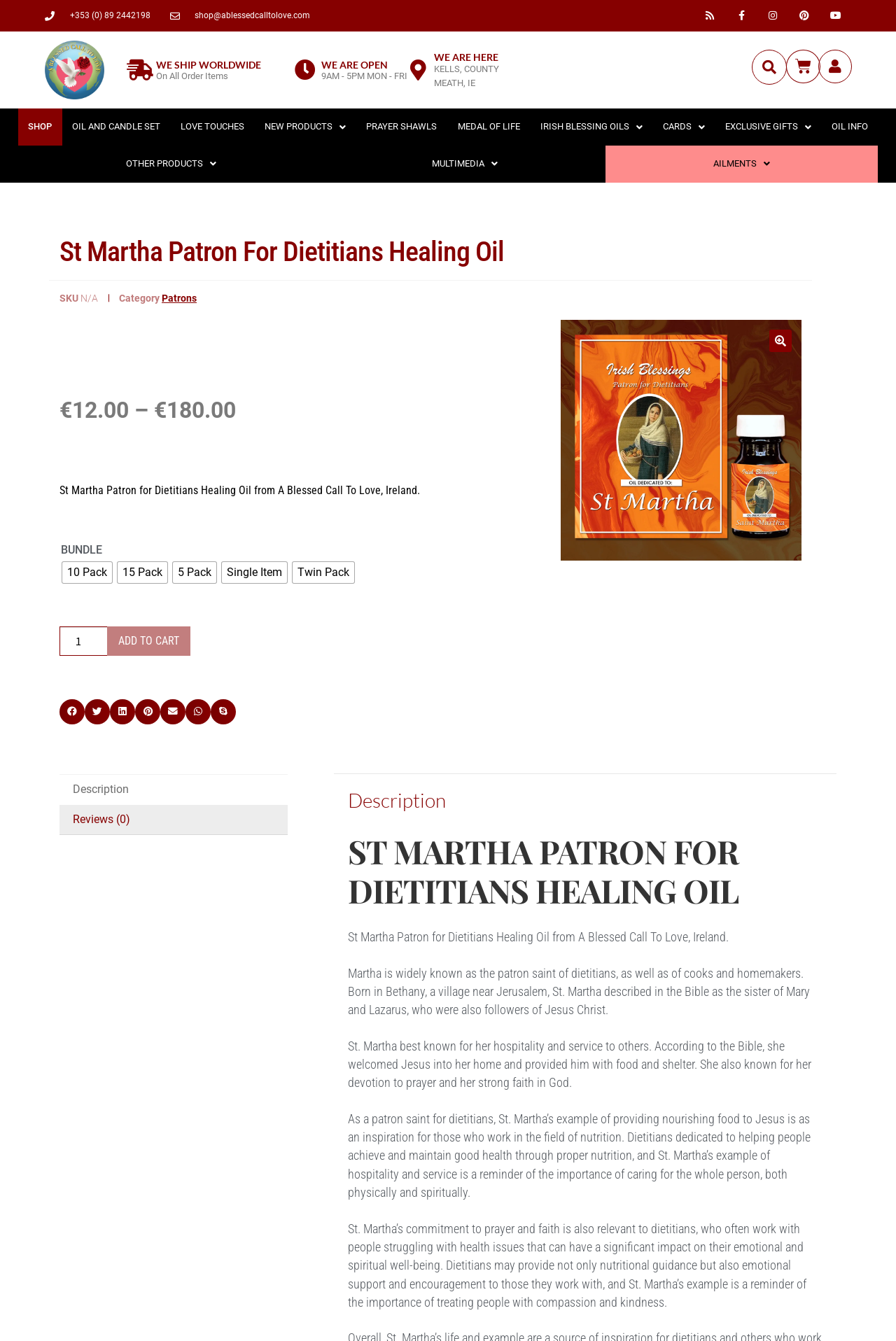What is the function of the 'ADD TO CART' button?
Use the image to answer the question with a single word or phrase.

to add product to cart